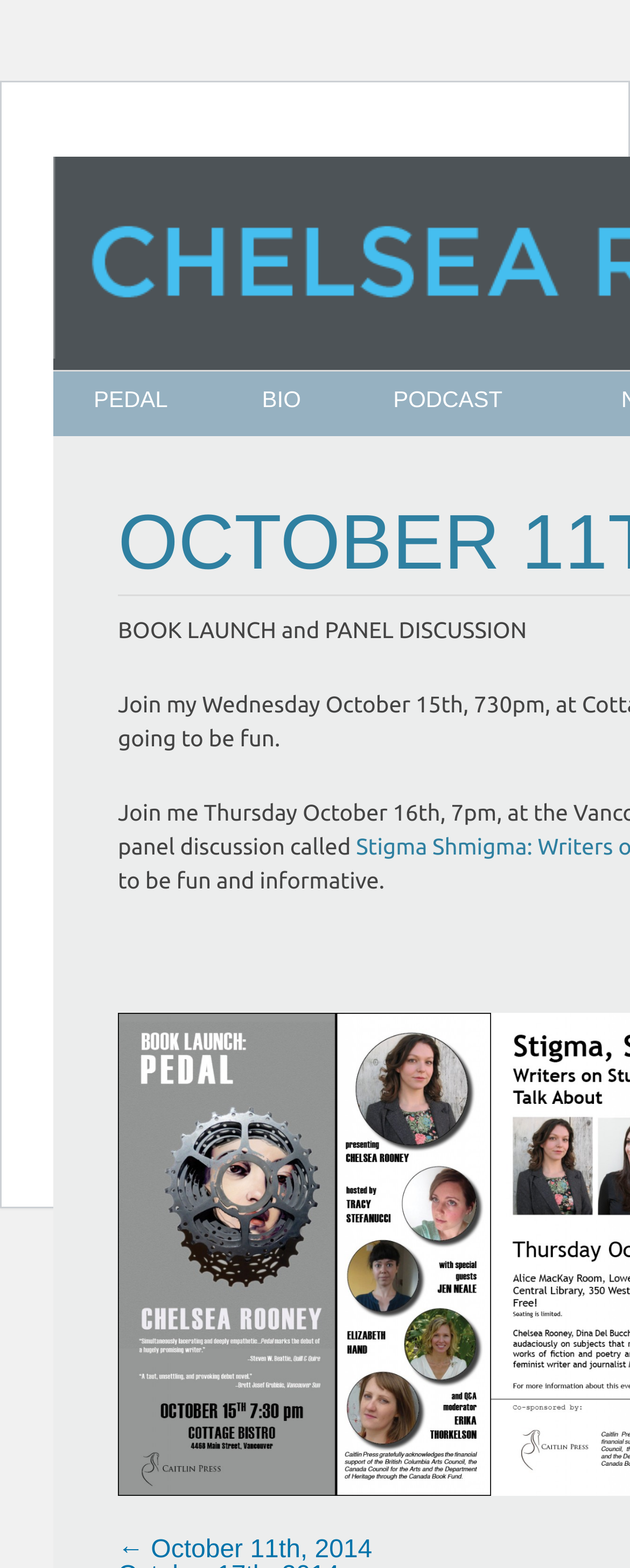How many links are in the top navigation?
Answer the question with a single word or phrase by looking at the picture.

3